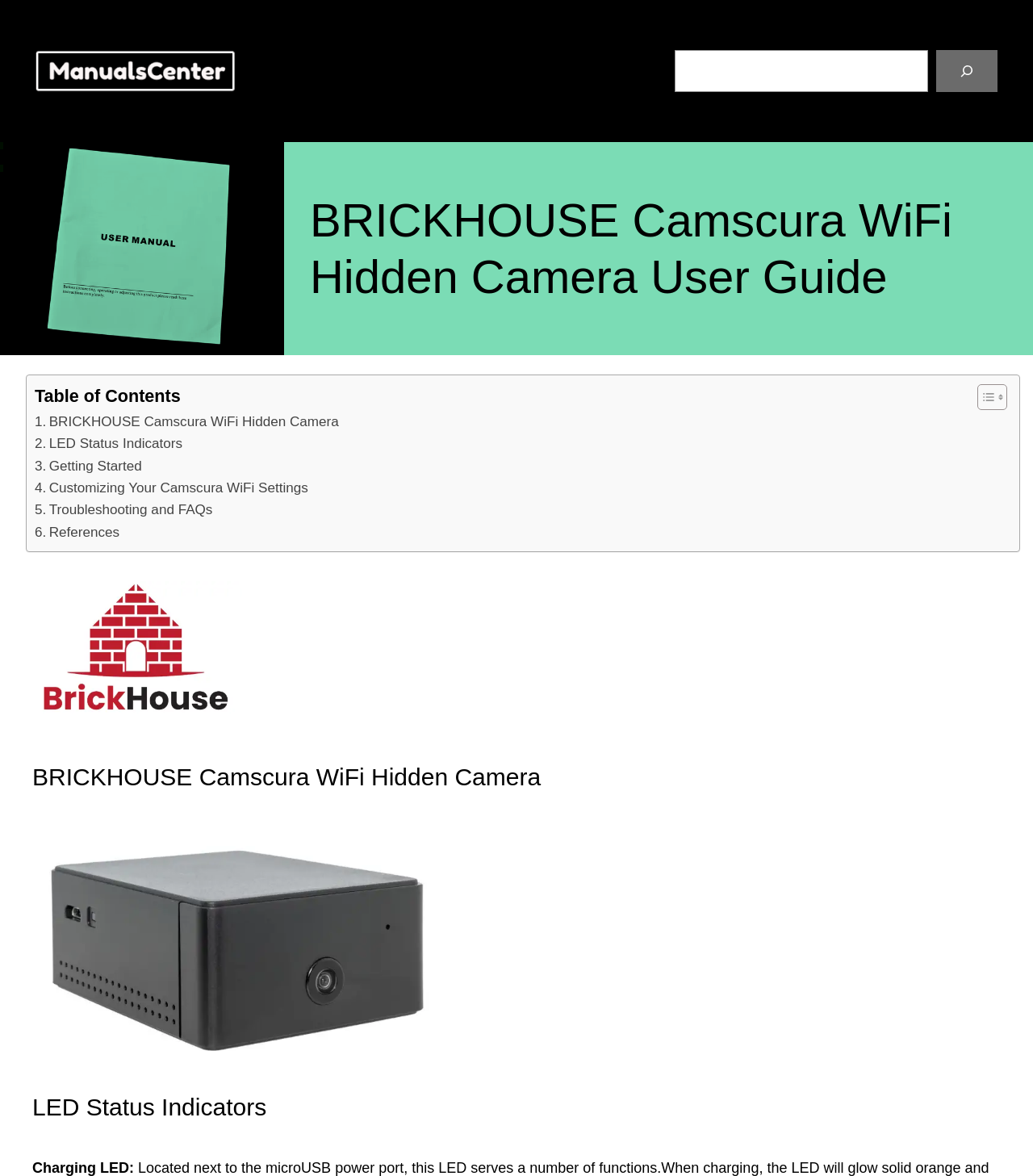Could you specify the bounding box coordinates for the clickable section to complete the following instruction: "Click on Supplements Watch"?

None